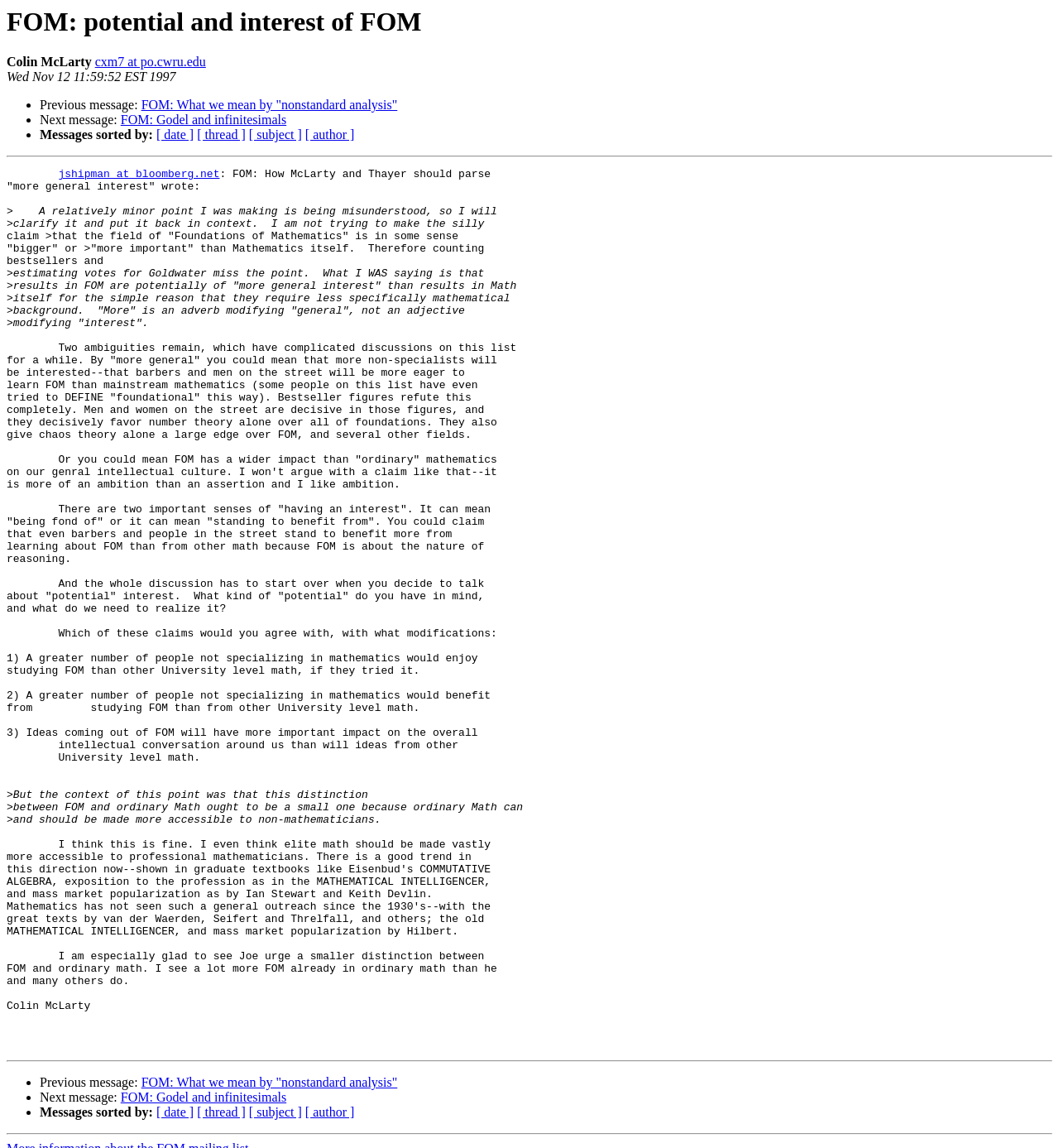How many options are provided for sorting messages?
Based on the image, answer the question with a single word or brief phrase.

4